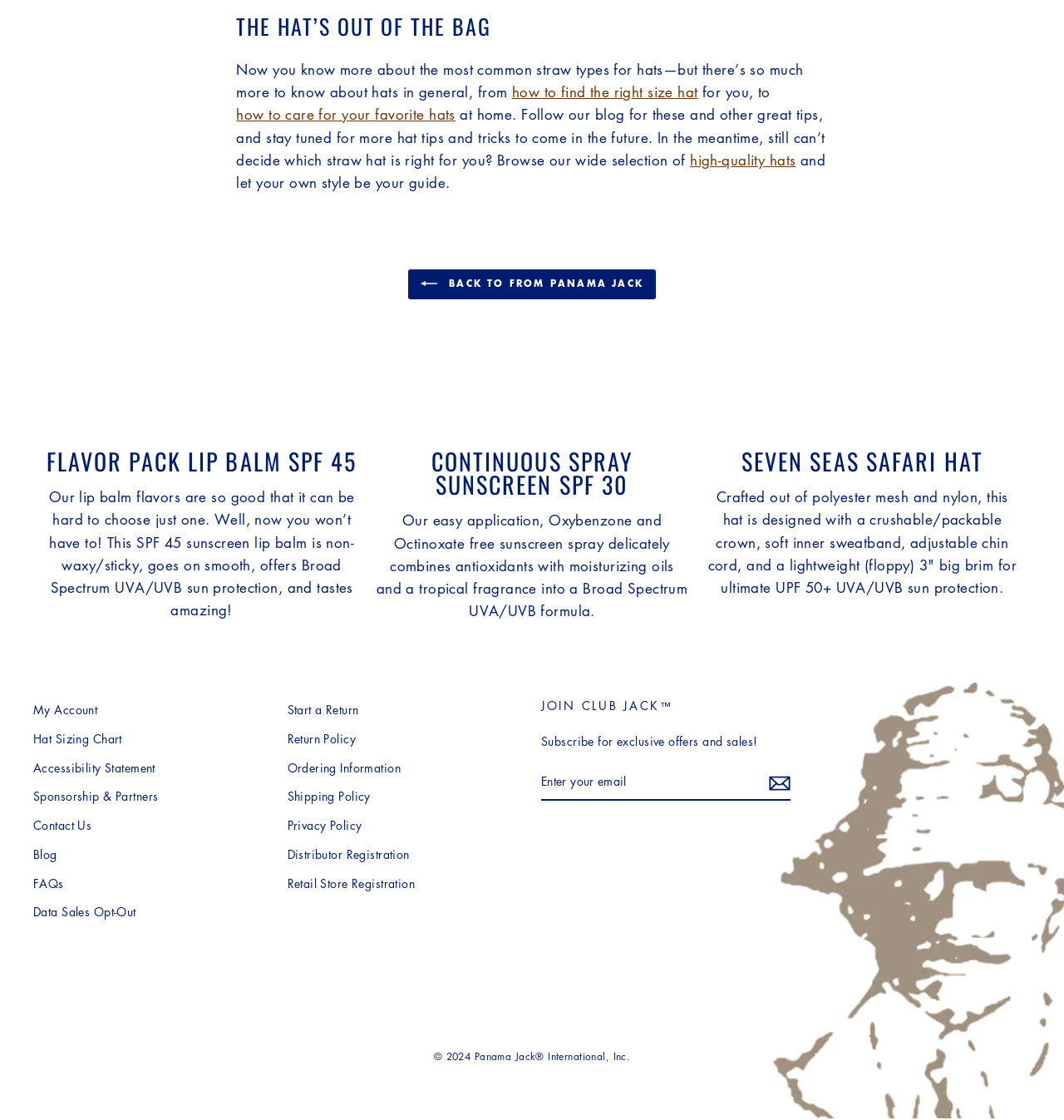Please give the bounding box coordinates of the area that should be clicked to fulfill the following instruction: "Click the 'Corporate Law' link". The coordinates should be in the format of four float numbers from 0 to 1, i.e., [left, top, right, bottom].

None